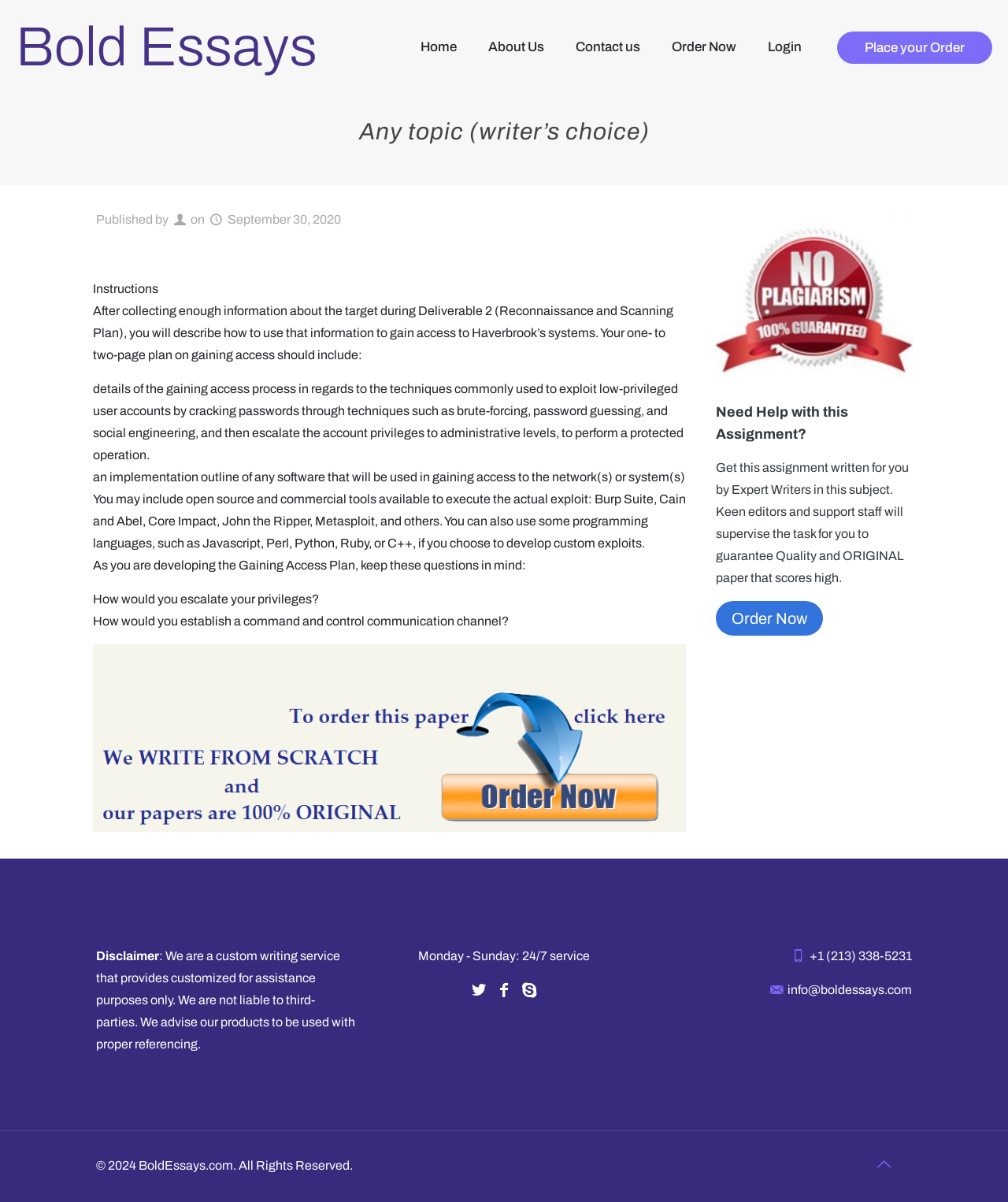Offer a meticulous description of the webpage's structure and content.

This webpage appears to be an instructional page for a writing assignment. At the top, there is a navigation bar with six links: "Bold Essays", "Home", "About Us", "Contact us", "Order Now", and "Login". Below the navigation bar, there is a prominent link "Place your Order" and a heading "Any topic (writer's choice)".

On the left side of the page, there is a section with the author's name and publication date "September 30, 2020". Below this section, there is a main instructional text that provides guidelines for the assignment. The text is divided into several paragraphs and includes details about the gaining access process, implementation outline, and questions to consider.

On the right side of the page, there is a sidebar with a heading "Need Help with this Assignment?" and an image of an essay writer. Below the image, there is a text that offers assistance with the assignment and a link to "Order Now". Further down, there are three complementary sections with disclaimer information, customer service details, and contact information.

At the bottom of the page, there is a link to return to the top and a copyright notice "© 2024 BoldEssays.com. All Rights Reserved.".